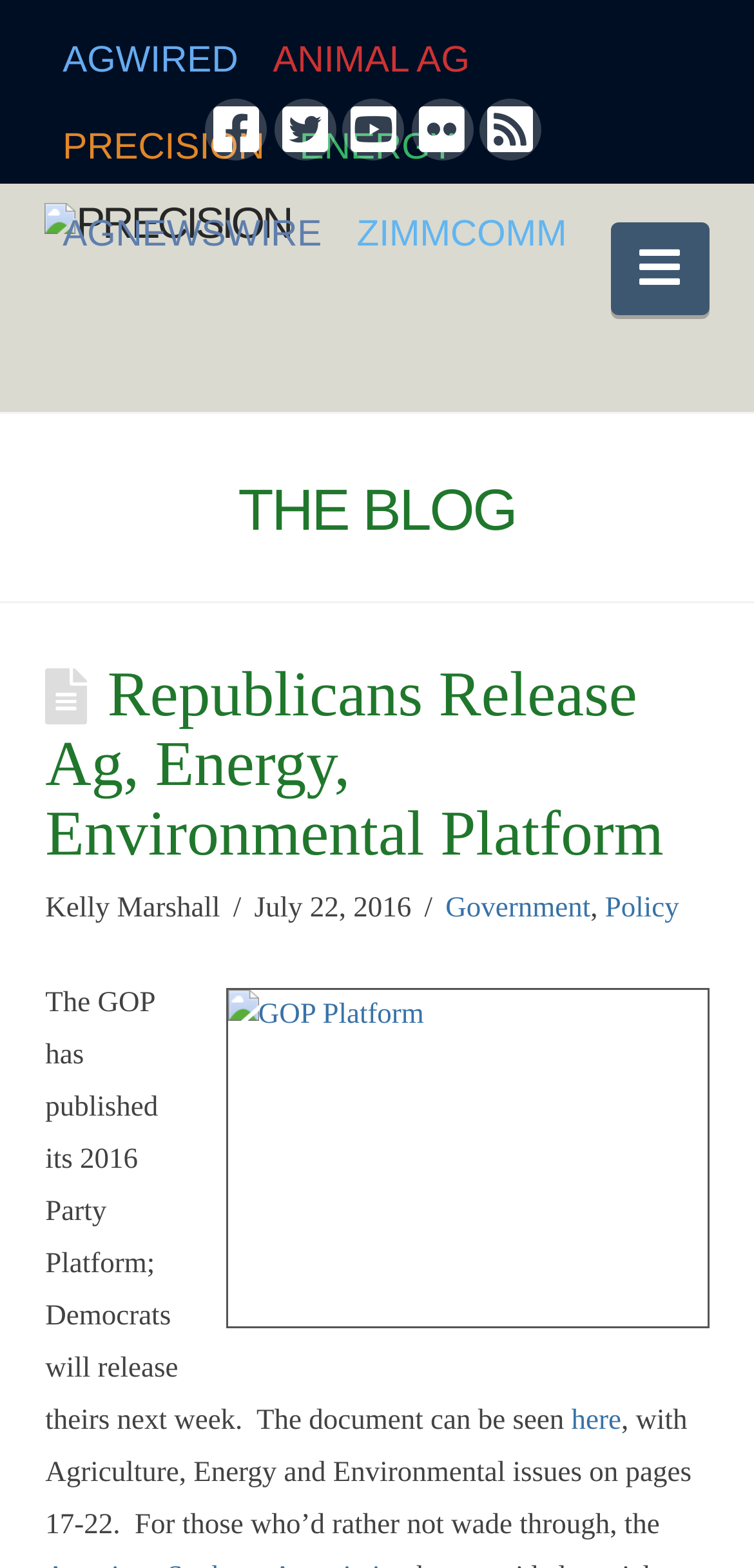Pinpoint the bounding box coordinates of the area that should be clicked to complete the following instruction: "Click on here". The coordinates must be given as four float numbers between 0 and 1, i.e., [left, top, right, bottom].

[0.758, 0.897, 0.824, 0.916]